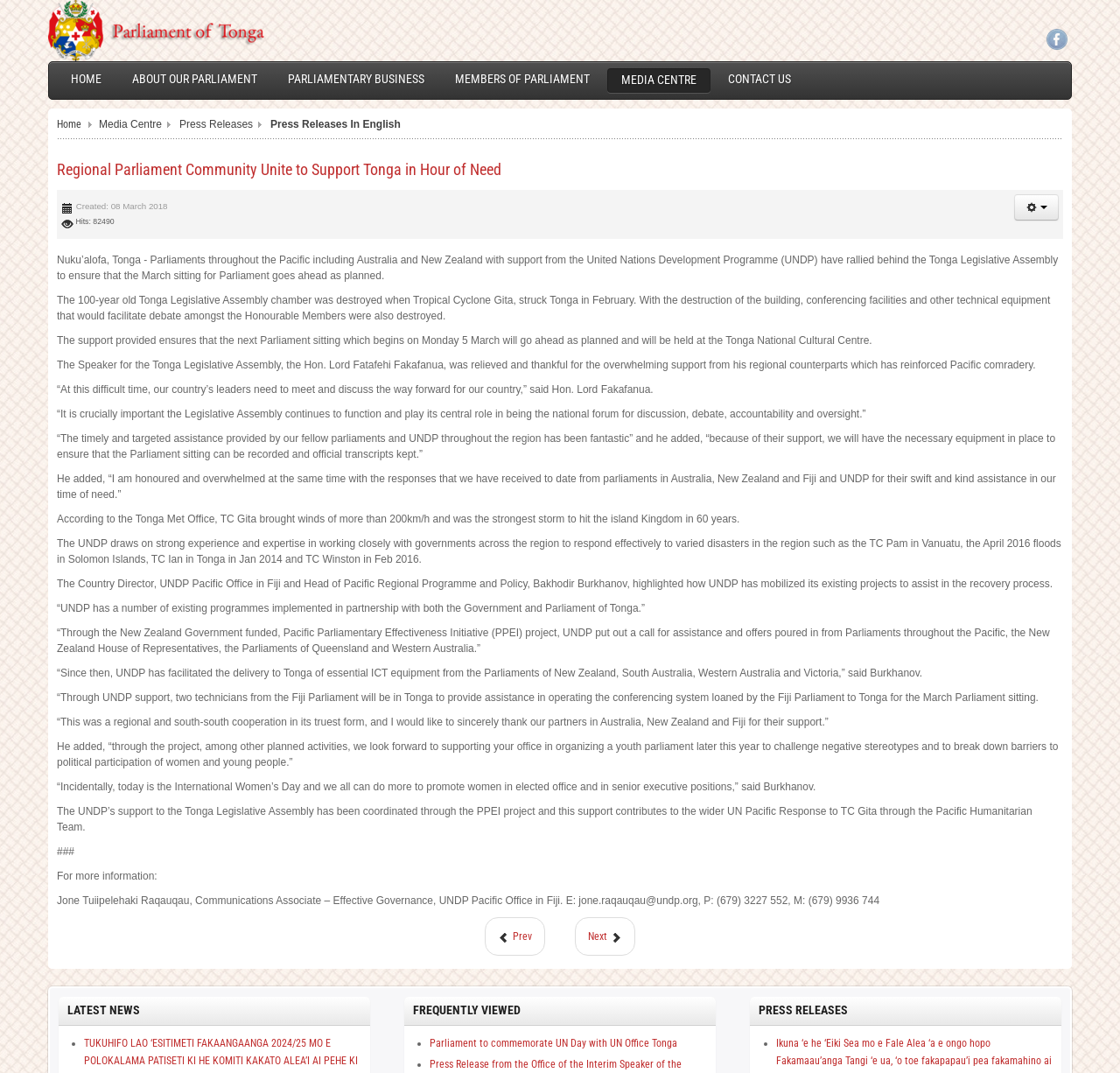Pinpoint the bounding box coordinates of the area that should be clicked to complete the following instruction: "Check the 'LATEST NEWS' section". The coordinates must be given as four float numbers between 0 and 1, i.e., [left, top, right, bottom].

[0.052, 0.929, 0.33, 0.956]